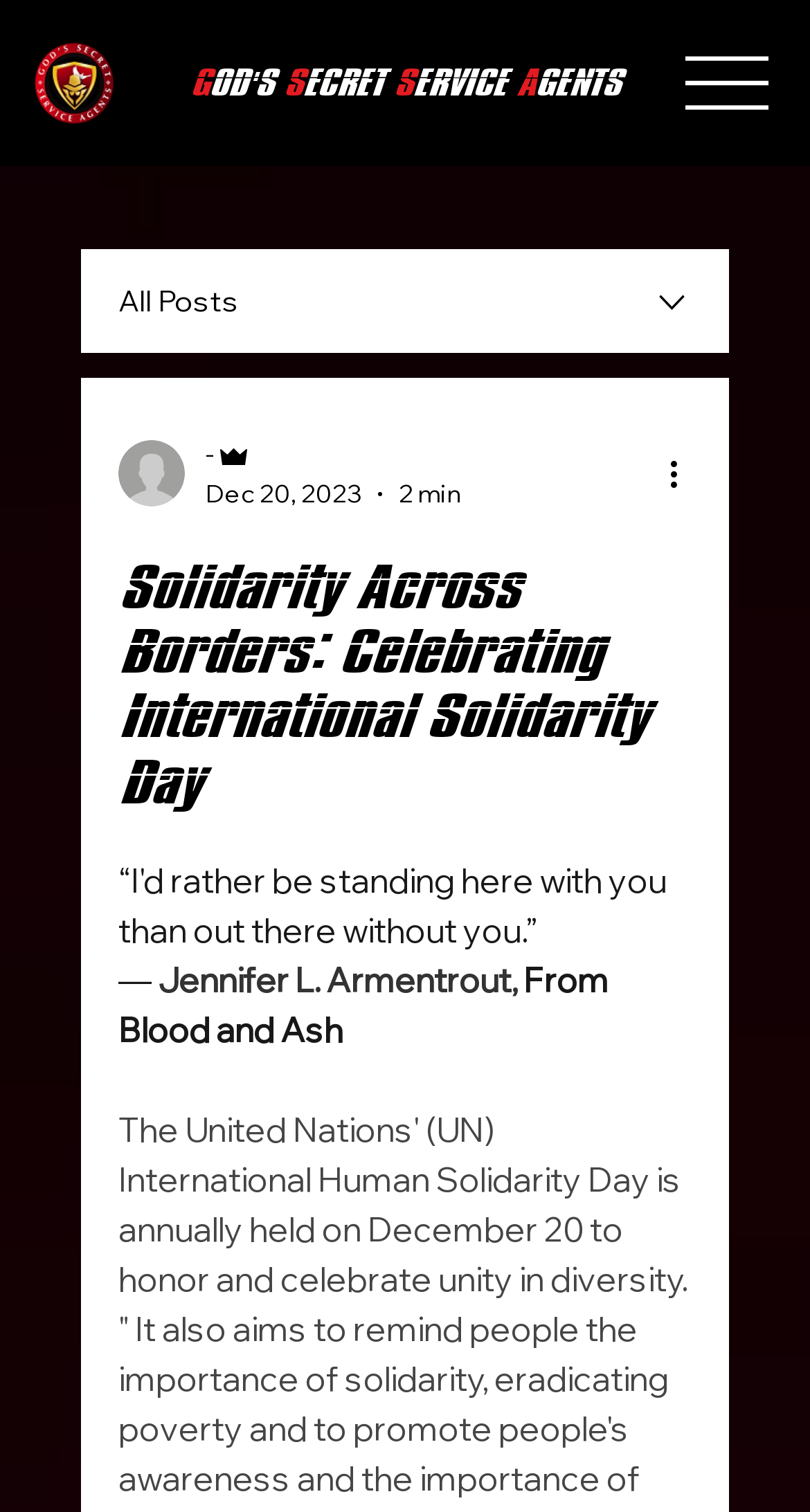What is the type of navigation button shown?
Please respond to the question with a detailed and thorough explanation.

The question is asking about the type of navigation button shown on the webpage. By looking at the webpage, we can see that there is a button 'Open Site Navigation' which is likely to open the site navigation menu. Therefore, the answer is 'Site Navigation'.